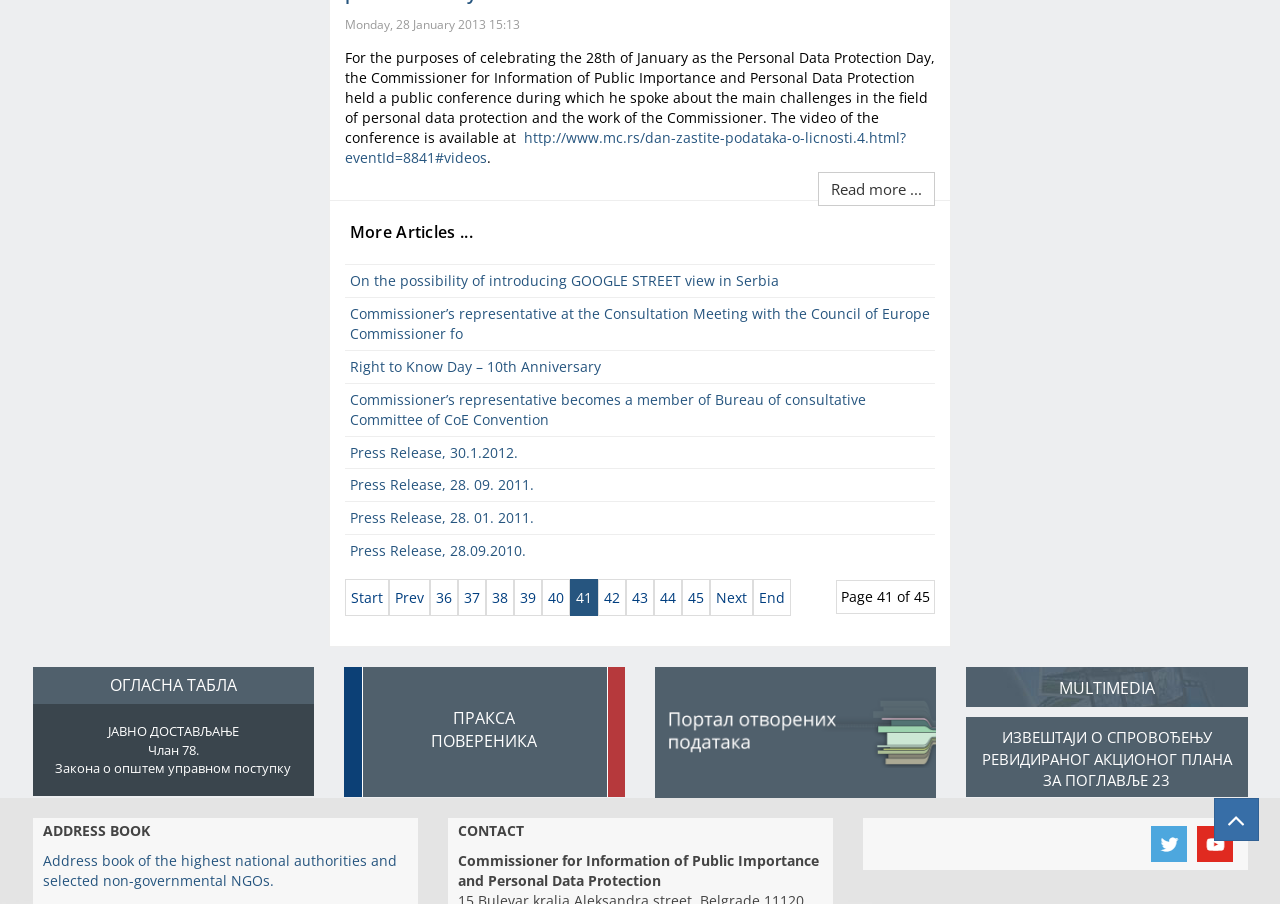What is the name of the portal mentioned on the webpage?
Answer with a single word or short phrase according to what you see in the image.

Портал отворених података